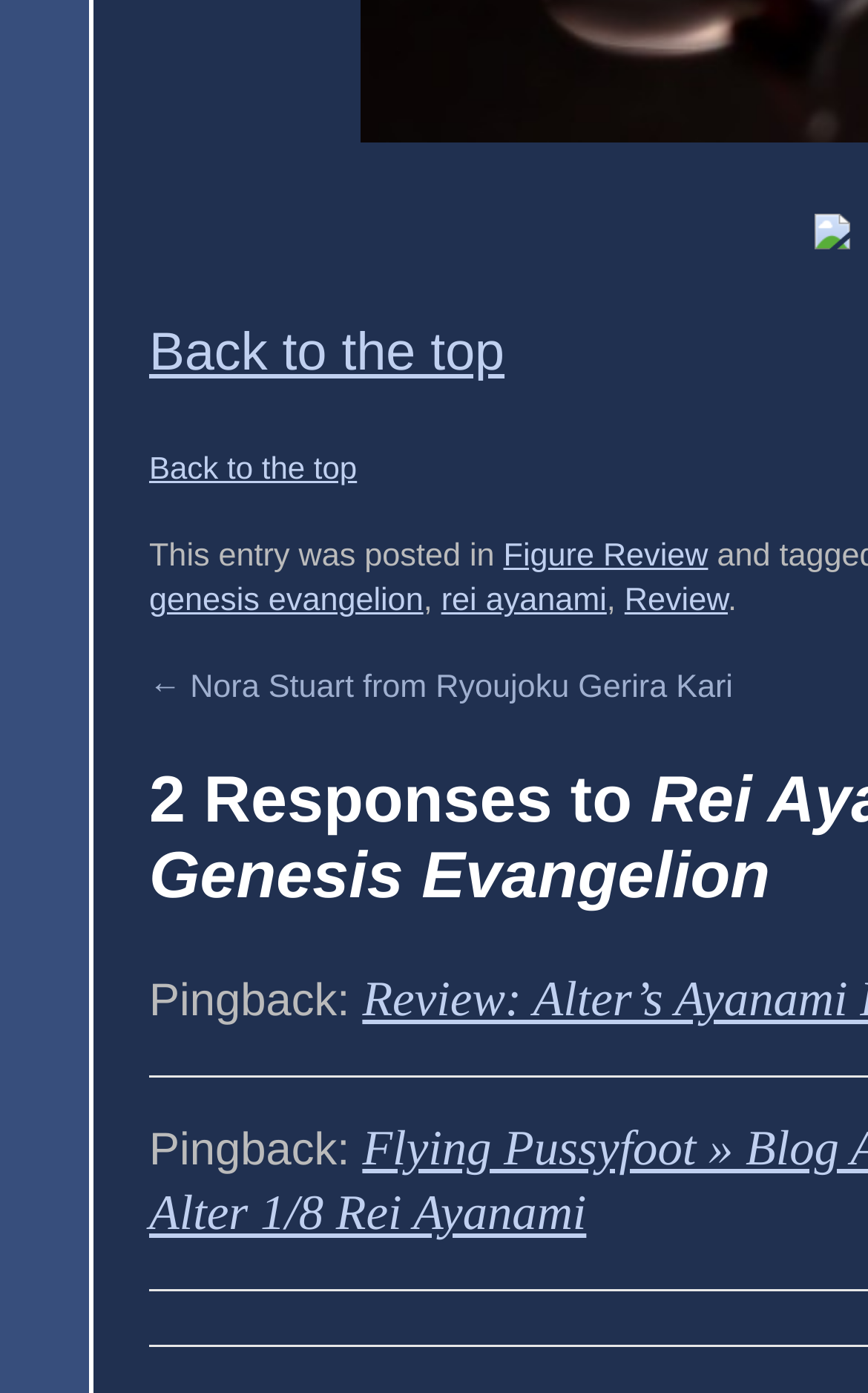What is the name of the figure being reviewed?
Answer the question with a detailed explanation, including all necessary information.

I found a link with the text 'rei ayanami' which is likely the name of the figure being reviewed, as it is in close proximity to the 'Review' link.